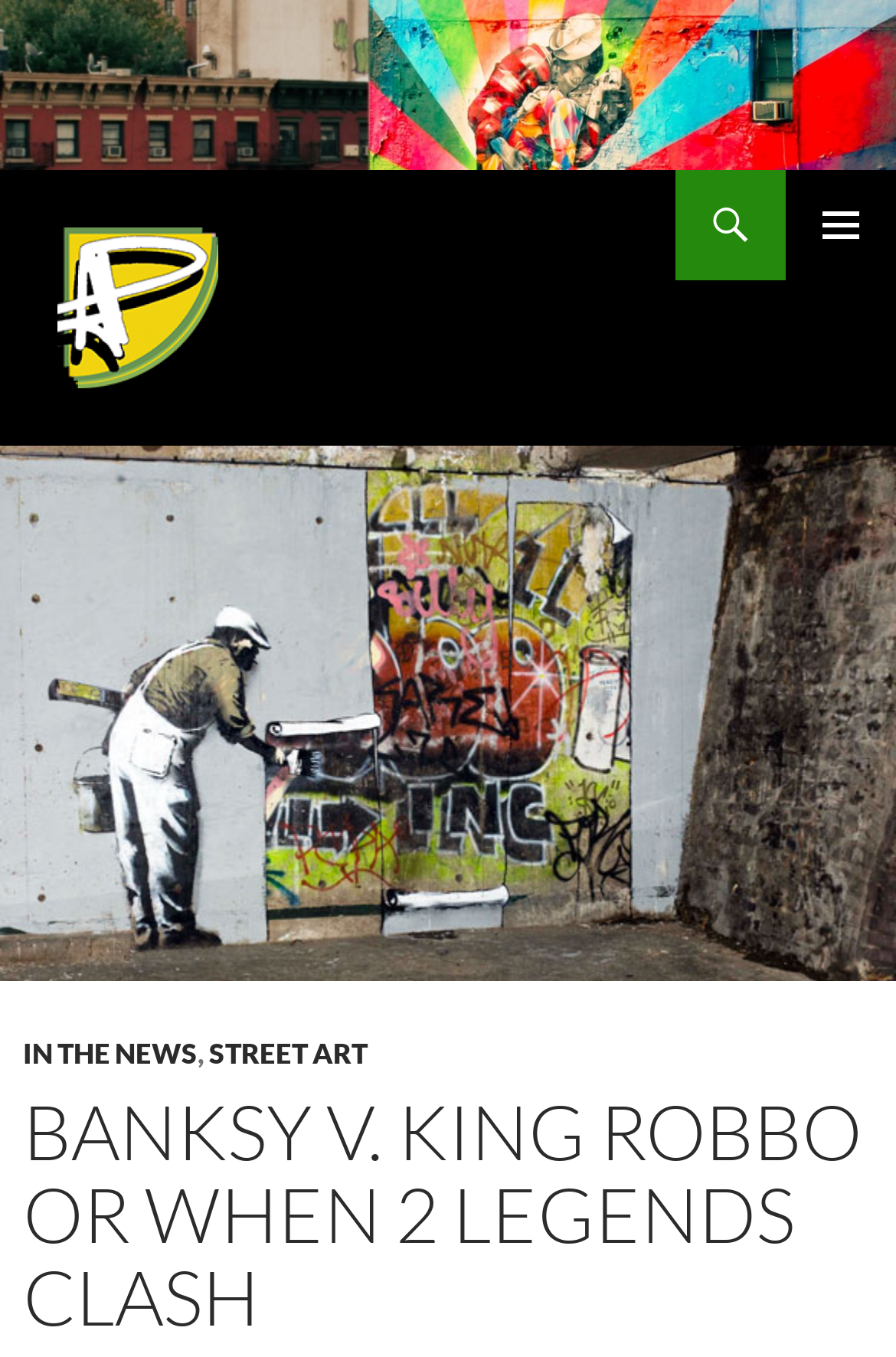Answer succinctly with a single word or phrase:
What is the topic of the main article?

Banksy v. King Robbo